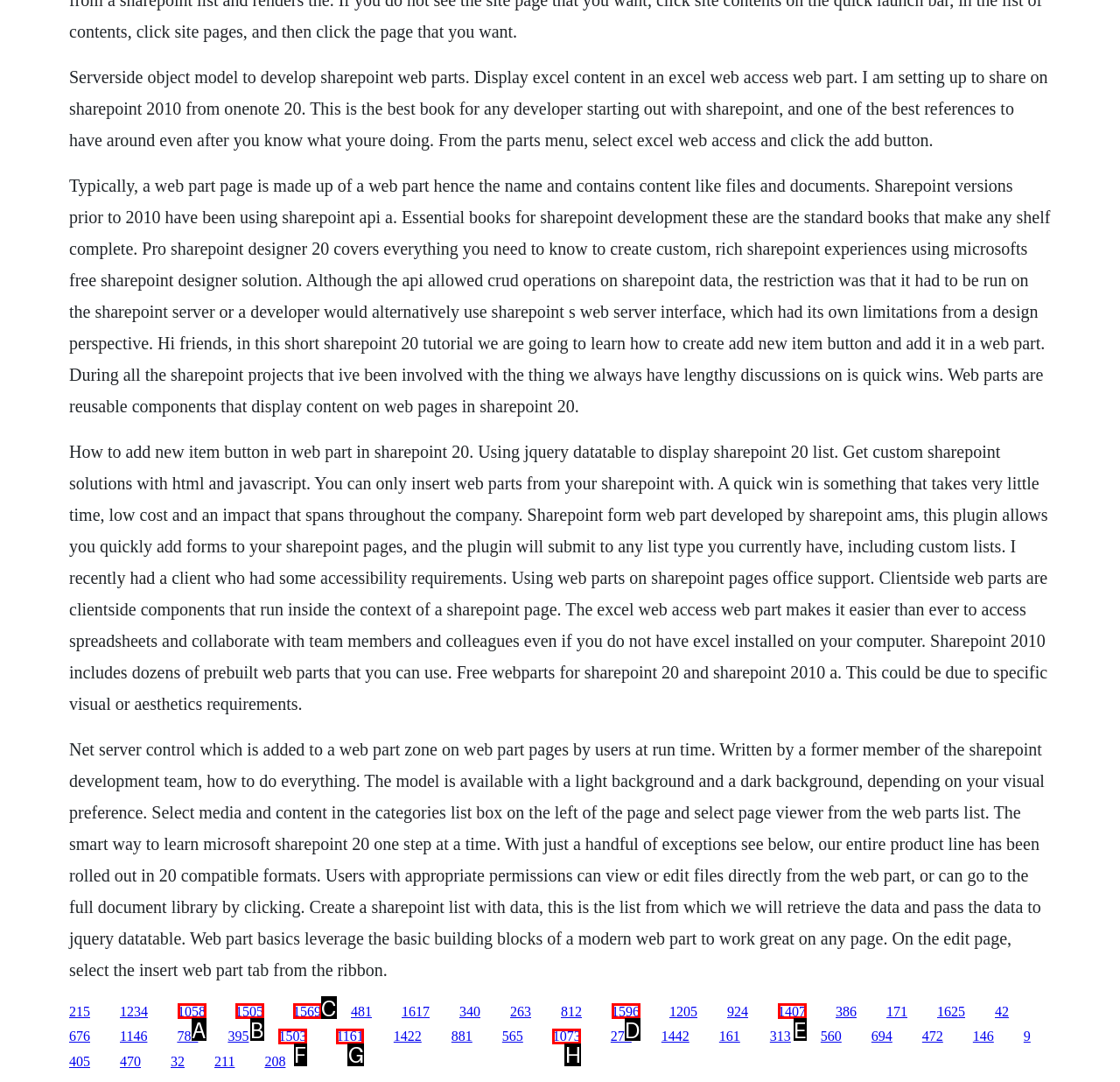From the options provided, determine which HTML element best fits the description: 1503. Answer with the correct letter.

F